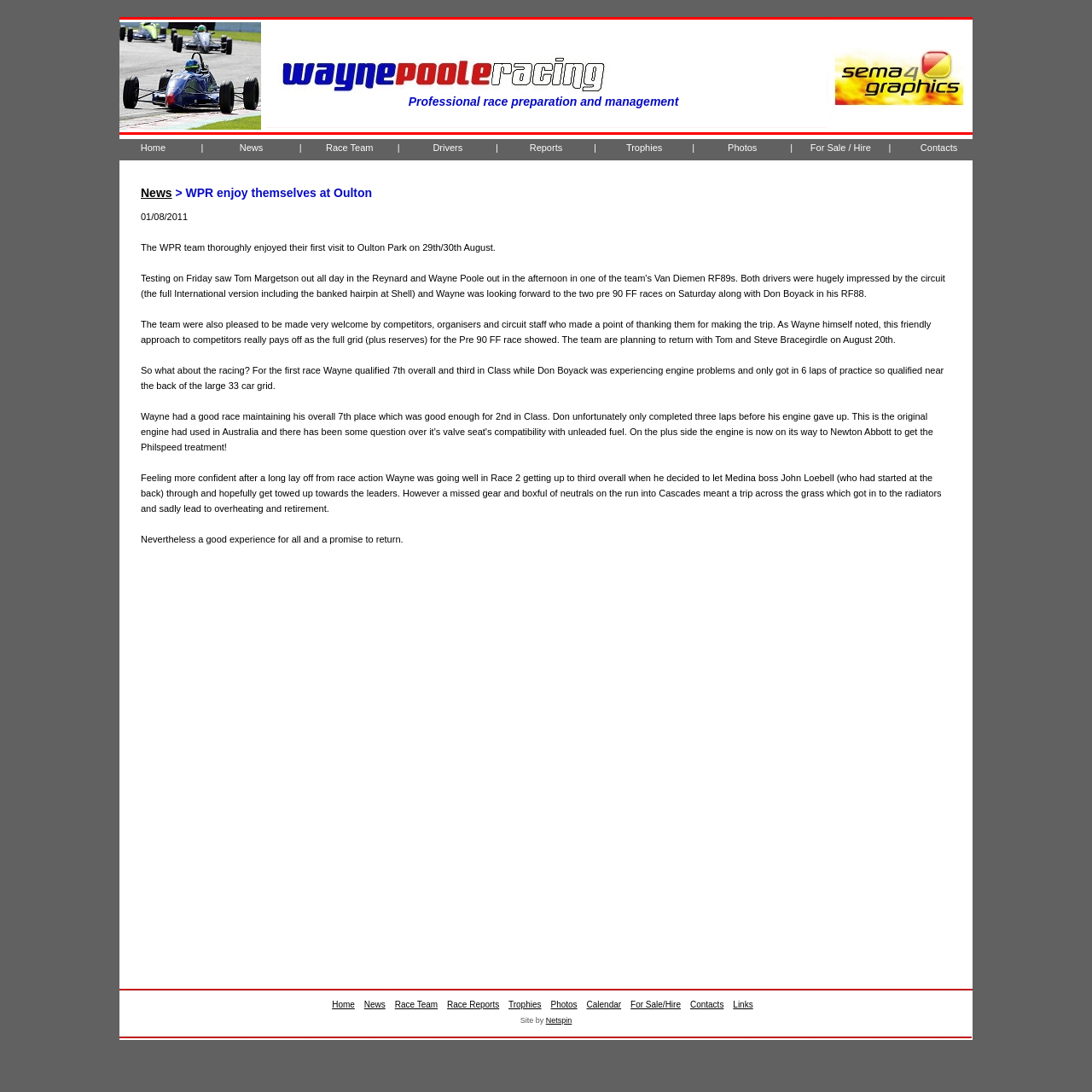What is the location of the racing event?
Look at the image and respond with a one-word or short-phrase answer.

Oulton Park